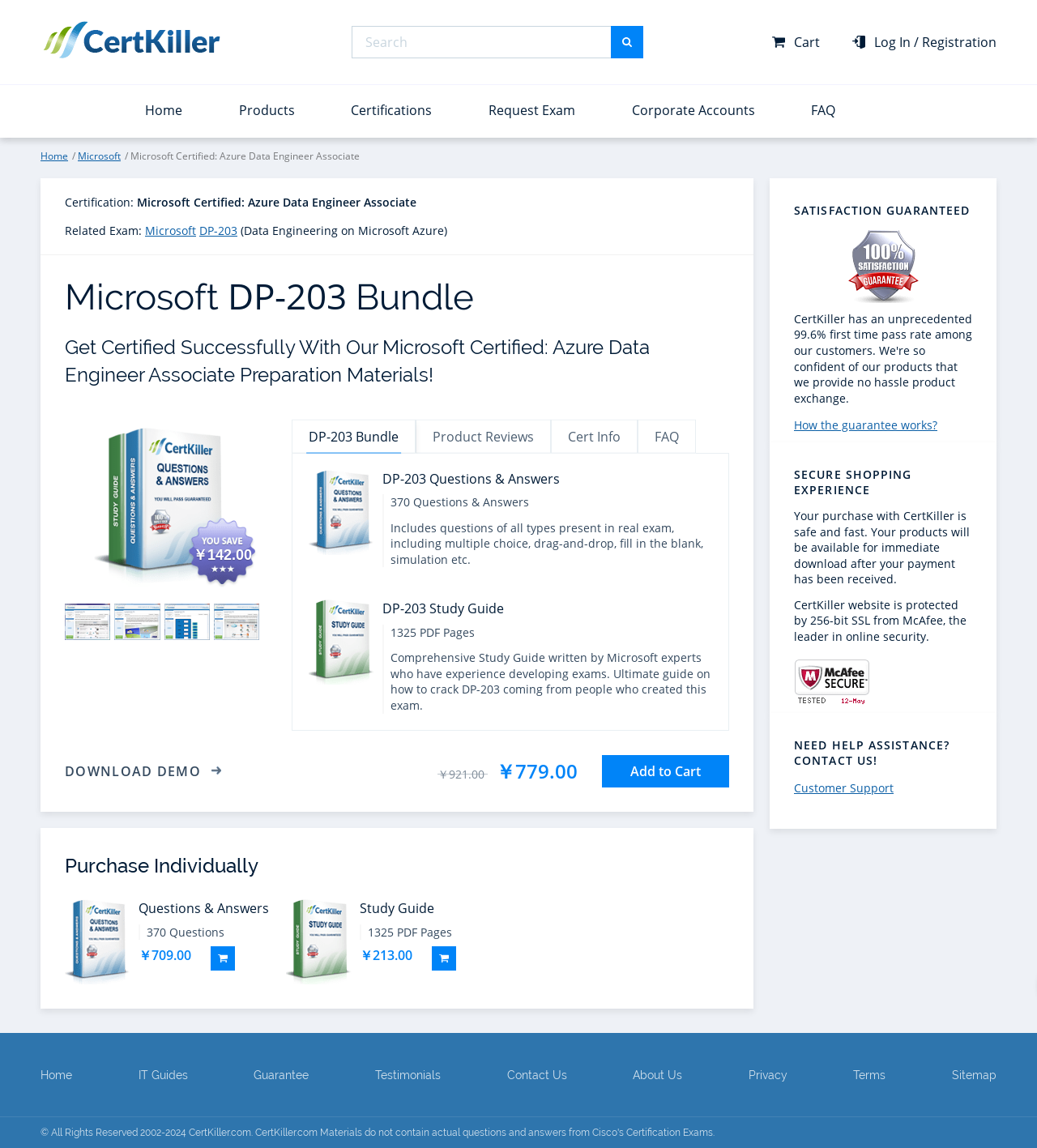Show me the bounding box coordinates of the clickable region to achieve the task as per the instruction: "View DP-203 Questions & Answers".

[0.369, 0.409, 0.54, 0.425]